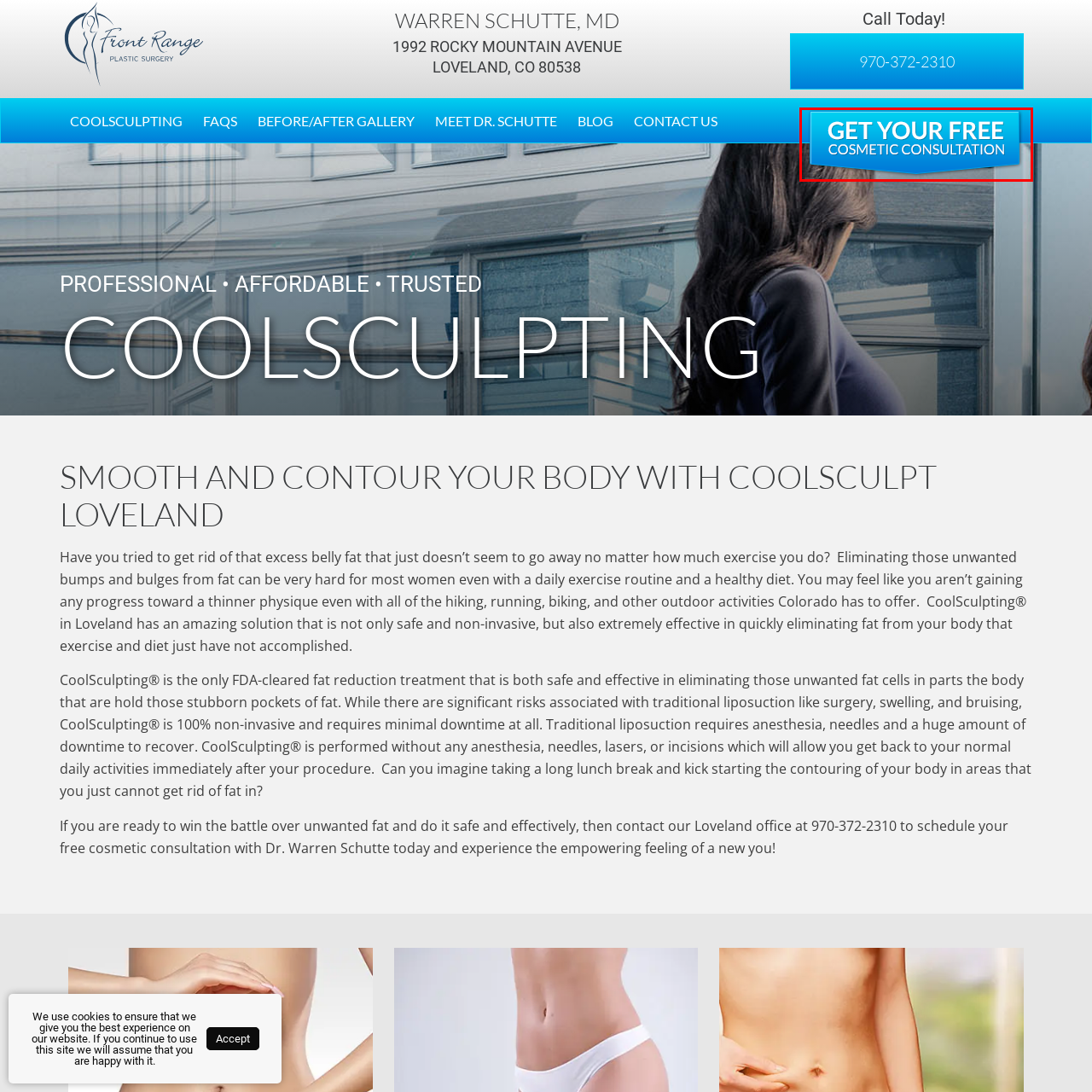Describe in detail the contents of the image highlighted within the red box.

The image features a vibrant blue banner promoting a special offer for potential clients at Front Range Plastic Surgery. The text within the banner reads "GET YOUR FREE COSMETIC CONSULTATION," inviting individuals to take advantage of this complimentary opportunity to discuss their aesthetic goals. This initiative aligns with the clinic's focus on CoolSculpting—a non-invasive fat reduction treatment designed to enhance body contouring without the need for surgery. The banner serves as a call to action, encouraging interested parties to engage with Dr. Warren Schutte and the team for personalized cosmetic advice and solutions.